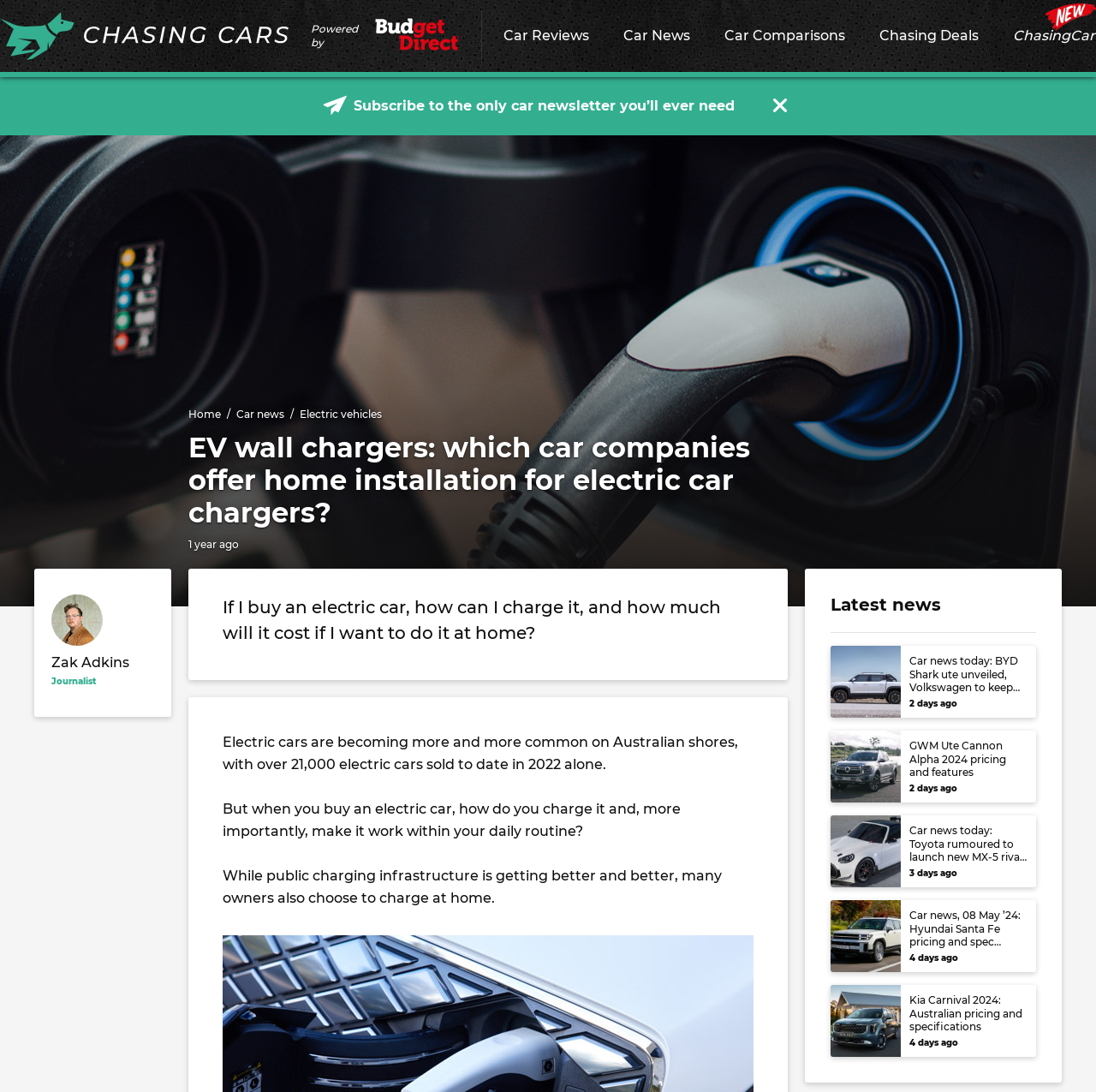Respond to the following query with just one word or a short phrase: 
How many images are associated with the news articles?

5